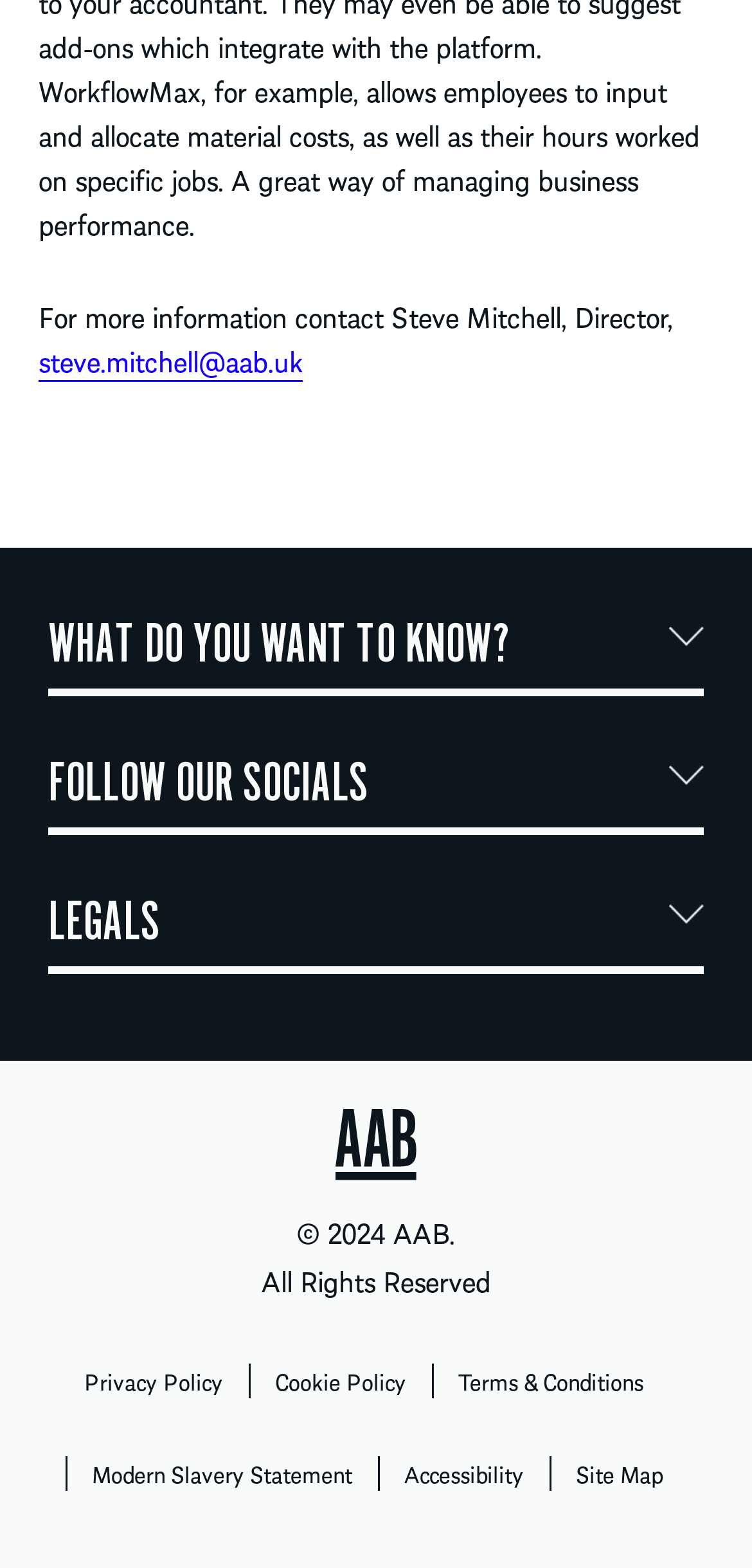What is the position of the image on the webpage?
From the screenshot, supply a one-word or short-phrase answer.

Middle-bottom